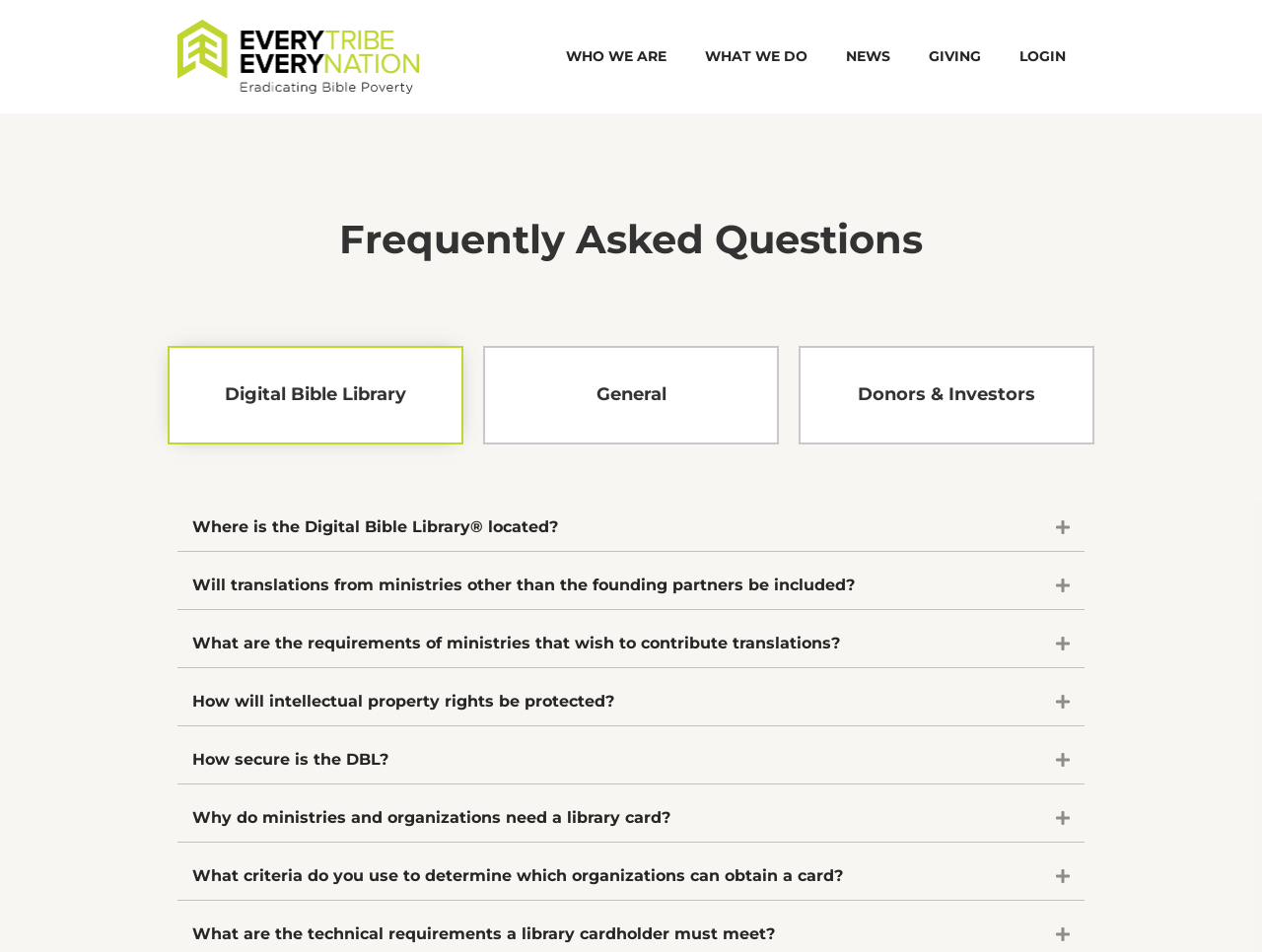How many FAQ questions are there?
Please answer the question with as much detail and depth as you can.

The FAQ questions can be found in the accordion elements which contain 8 tabs with questions such as 'Where is the Digital Bible Library located?' and 'What are the technical requirements a library cardholder must meet?'